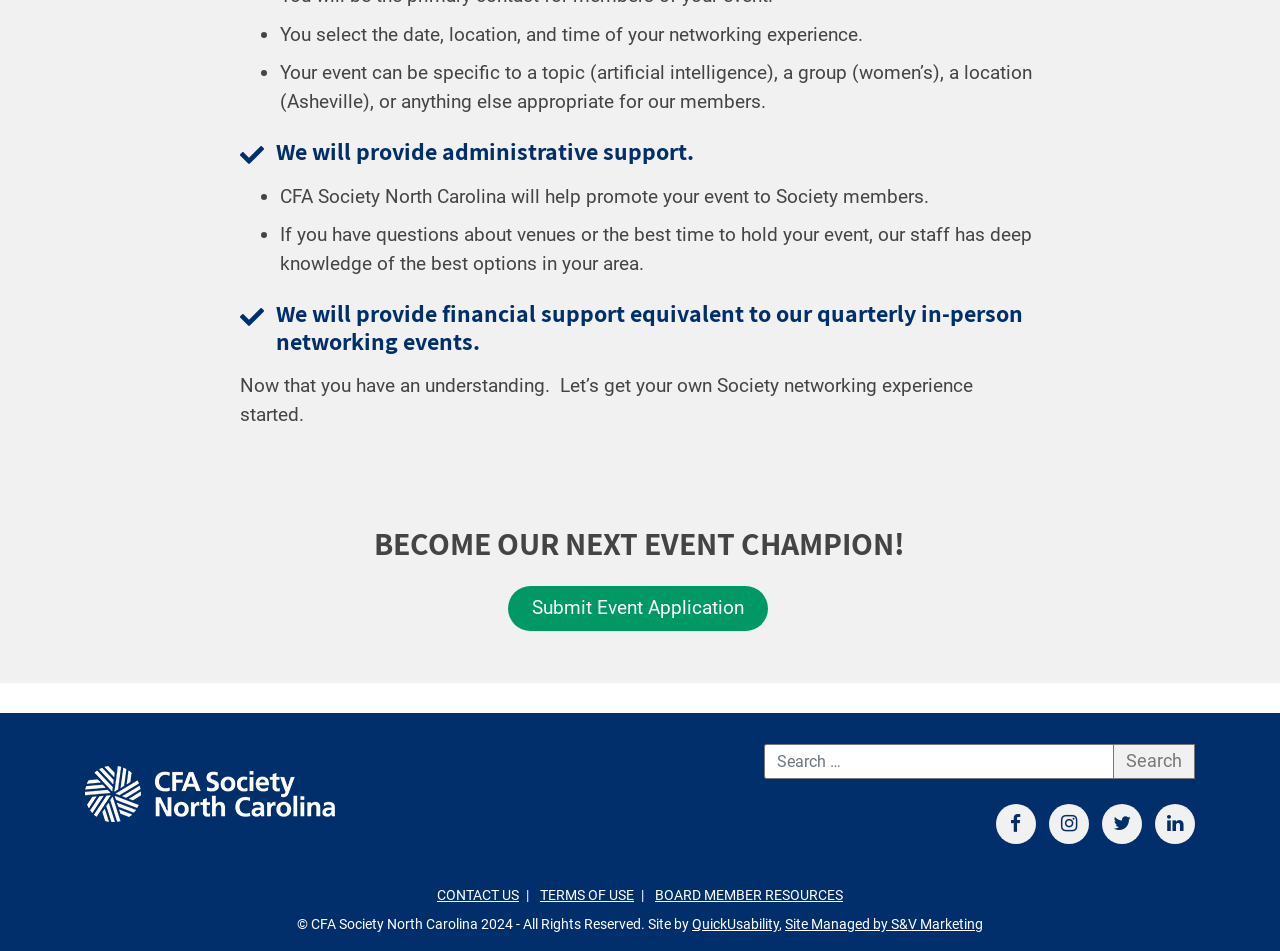Extract the bounding box coordinates for the HTML element that matches this description: "name="submit" value="Search"". The coordinates should be four float numbers between 0 and 1, i.e., [left, top, right, bottom].

[0.87, 0.782, 0.934, 0.819]